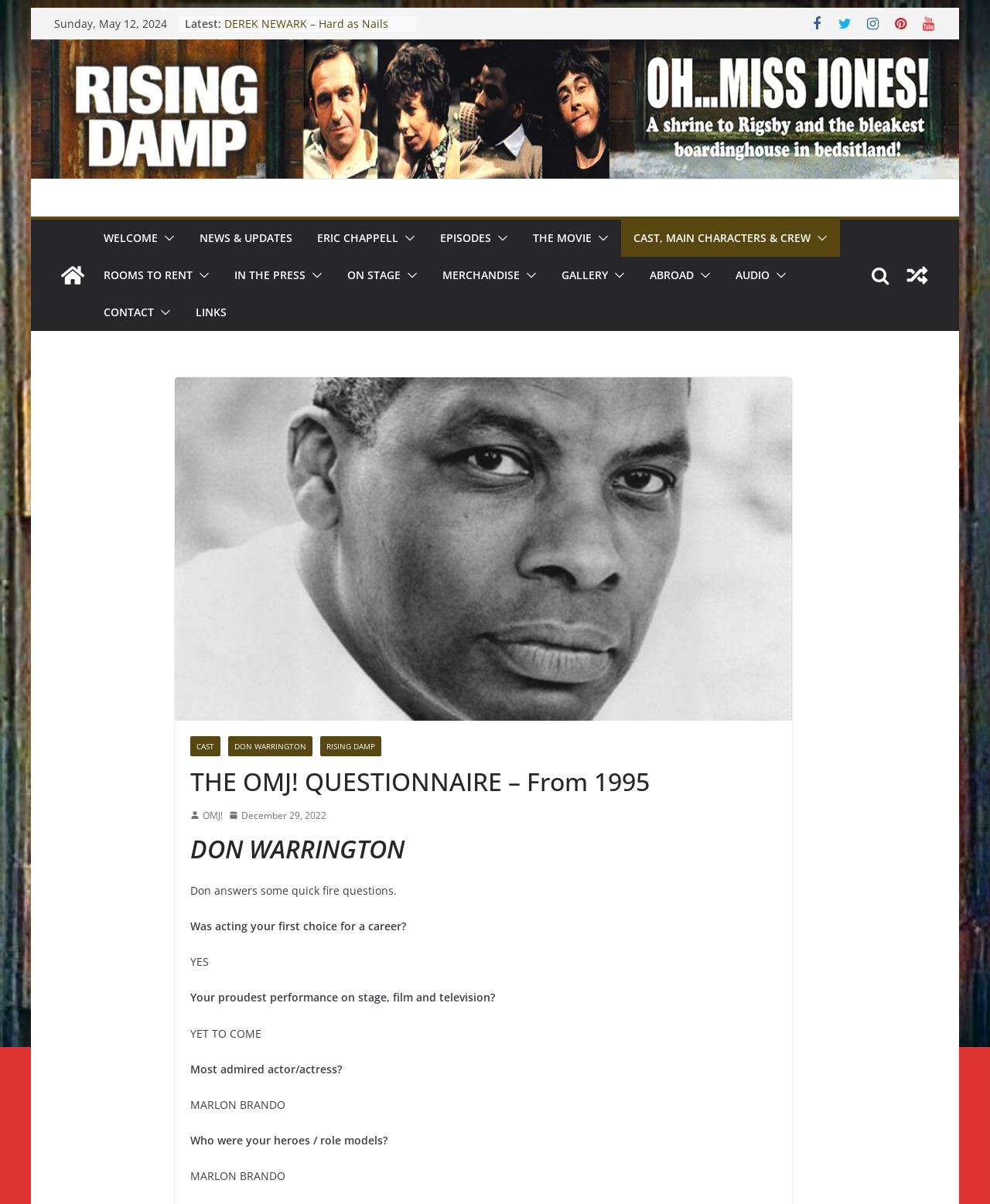What is the name of the person being interviewed?
We need a detailed and meticulous answer to the question.

The name of the person being interviewed is mentioned in the heading element with bounding box coordinates [0.192, 0.692, 0.784, 0.719], which says 'DON WARRINGTON'.